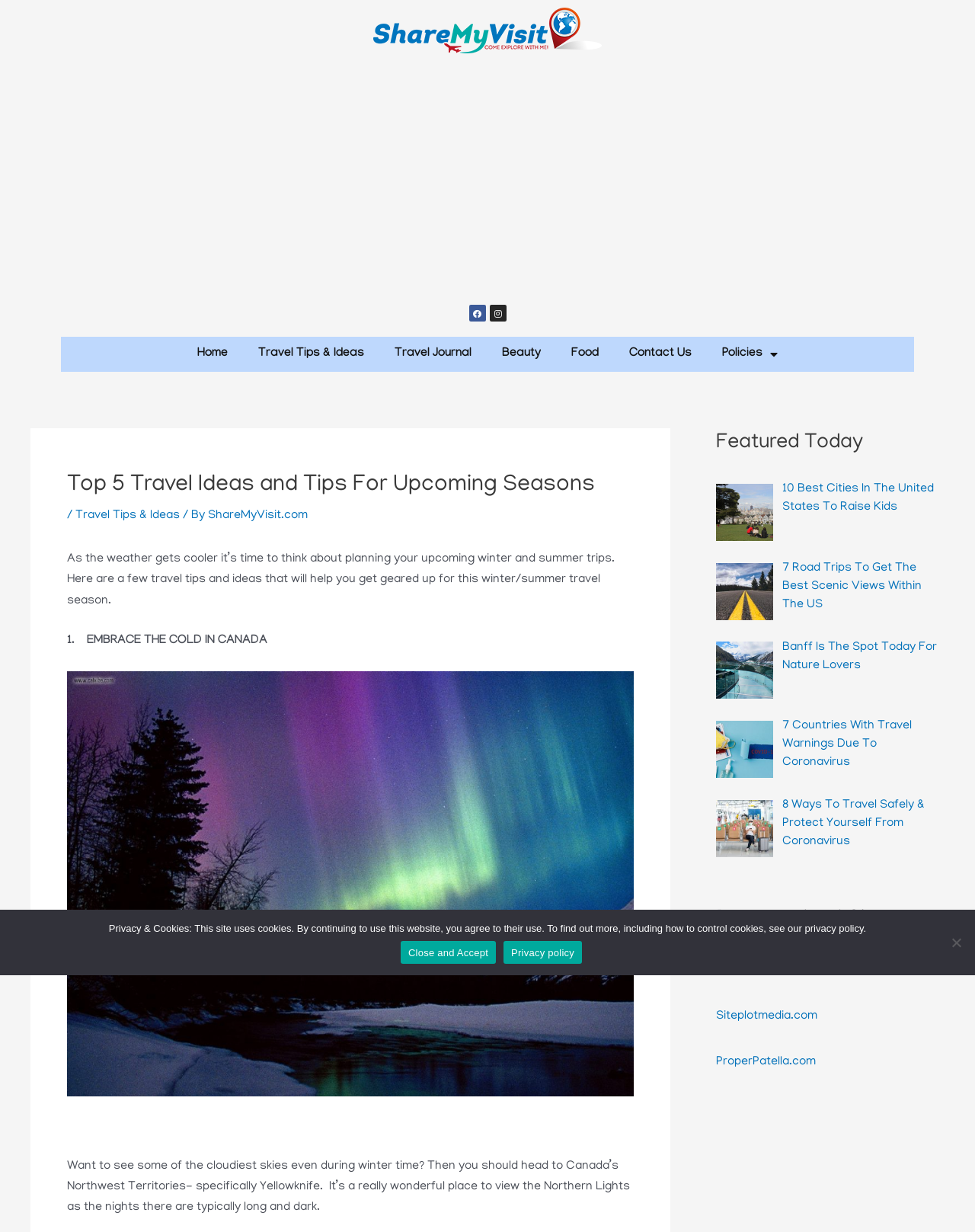What is the topic of the article?
Please provide a comprehensive answer based on the details in the screenshot.

The article provides travel tips and ideas for the upcoming winter and summer seasons, including suggestions for destinations, activities, and safety precautions.